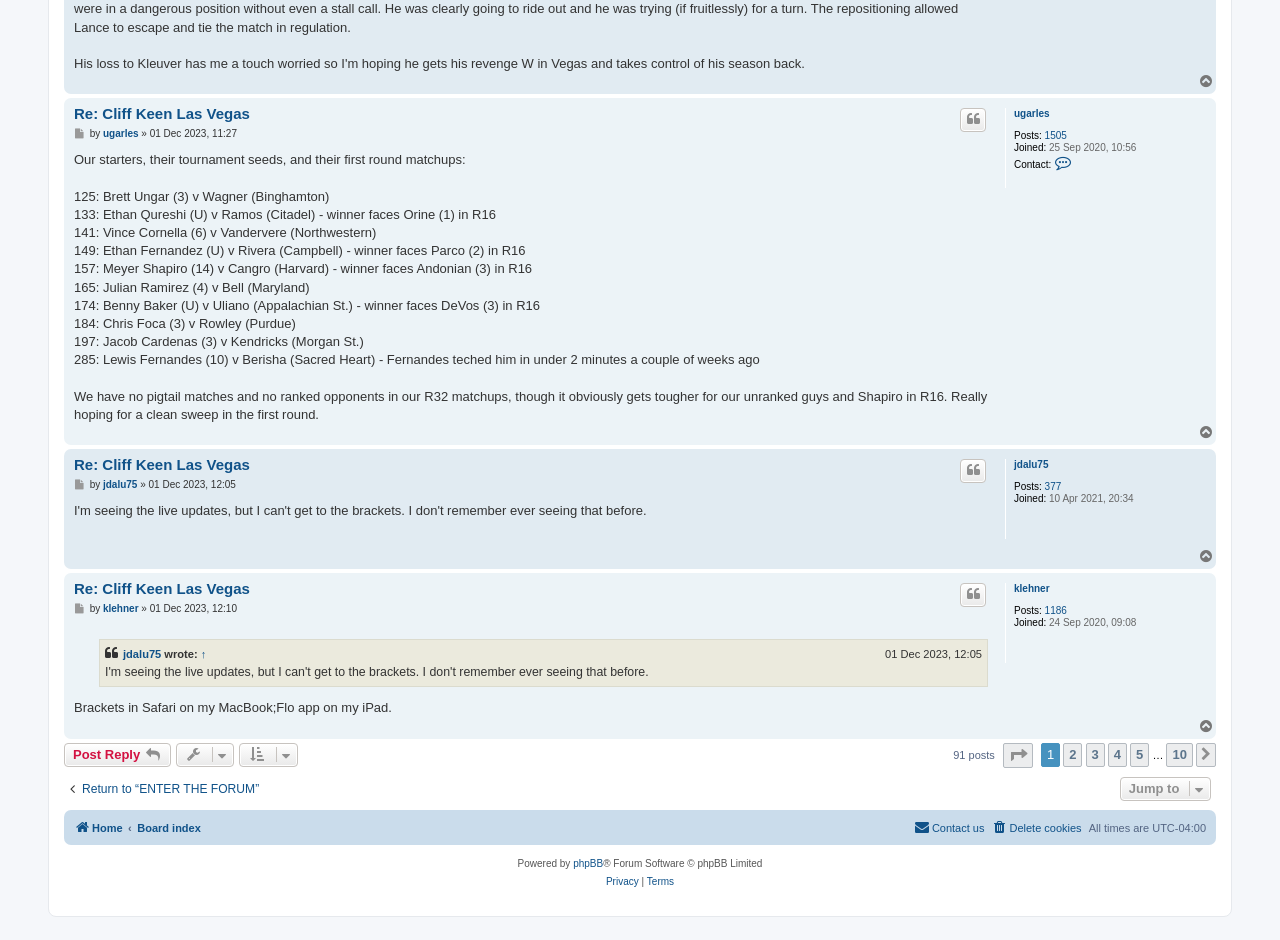Answer the question using only a single word or phrase: 
What is the name of the person who wrote the quote mentioned in the webpage?

jdalu75